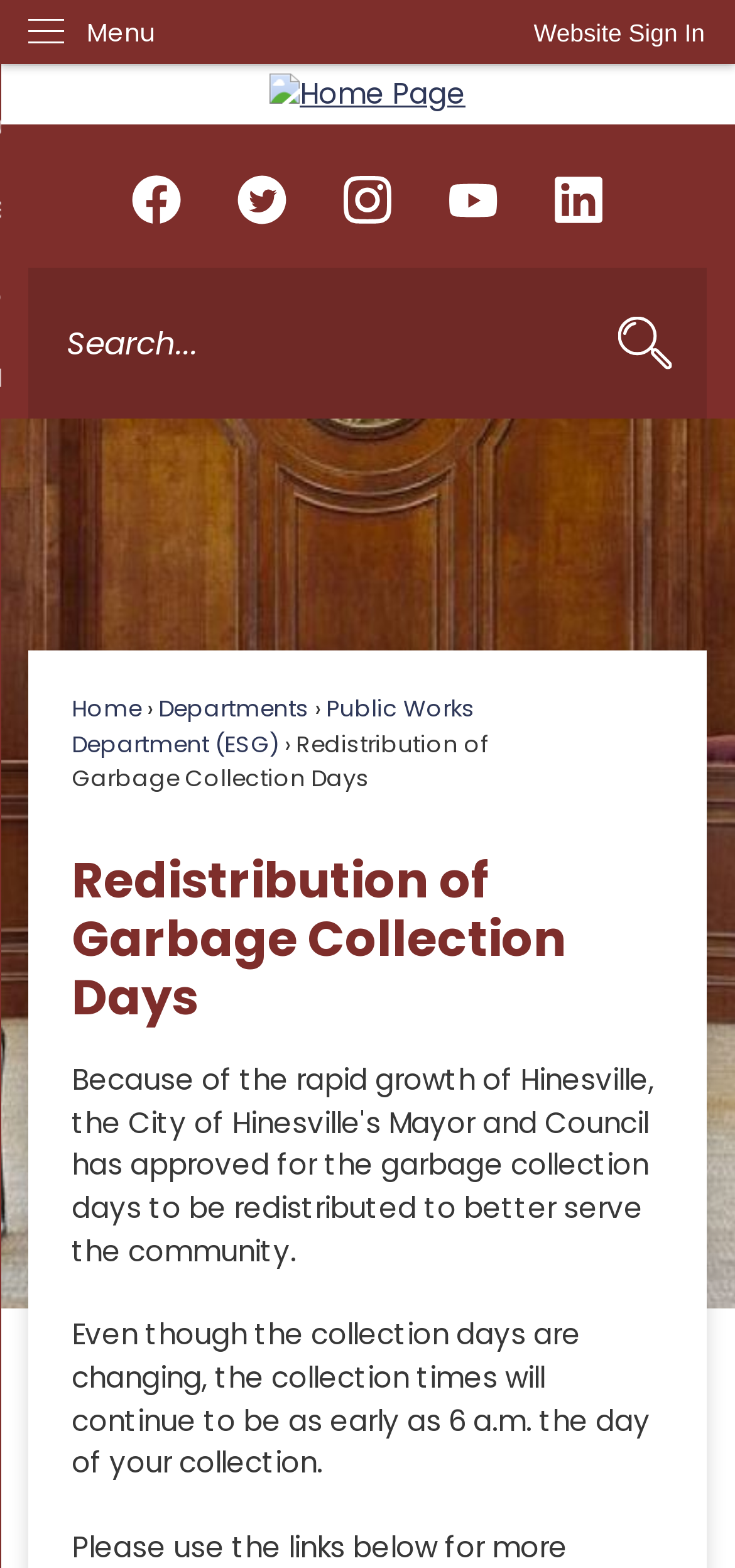Please identify the bounding box coordinates of the element on the webpage that should be clicked to follow this instruction: "Go to the Public Works Department page". The bounding box coordinates should be given as four float numbers between 0 and 1, formatted as [left, top, right, bottom].

[0.216, 0.442, 0.421, 0.462]